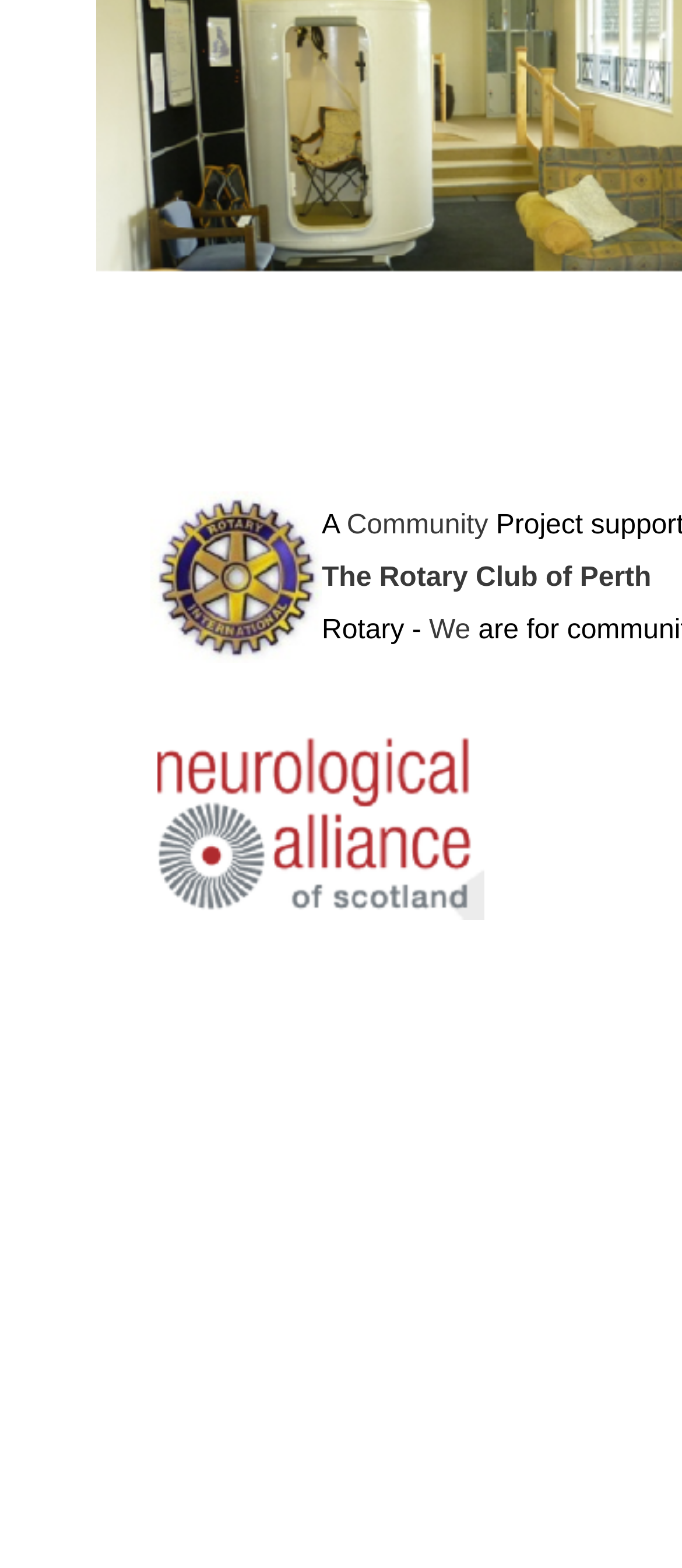Using the provided description We, find the bounding box coordinates for the UI element. Provide the coordinates in (top-left x, top-left y, bottom-right x, bottom-right y) format, ensuring all values are between 0 and 1.

[0.629, 0.393, 0.69, 0.412]